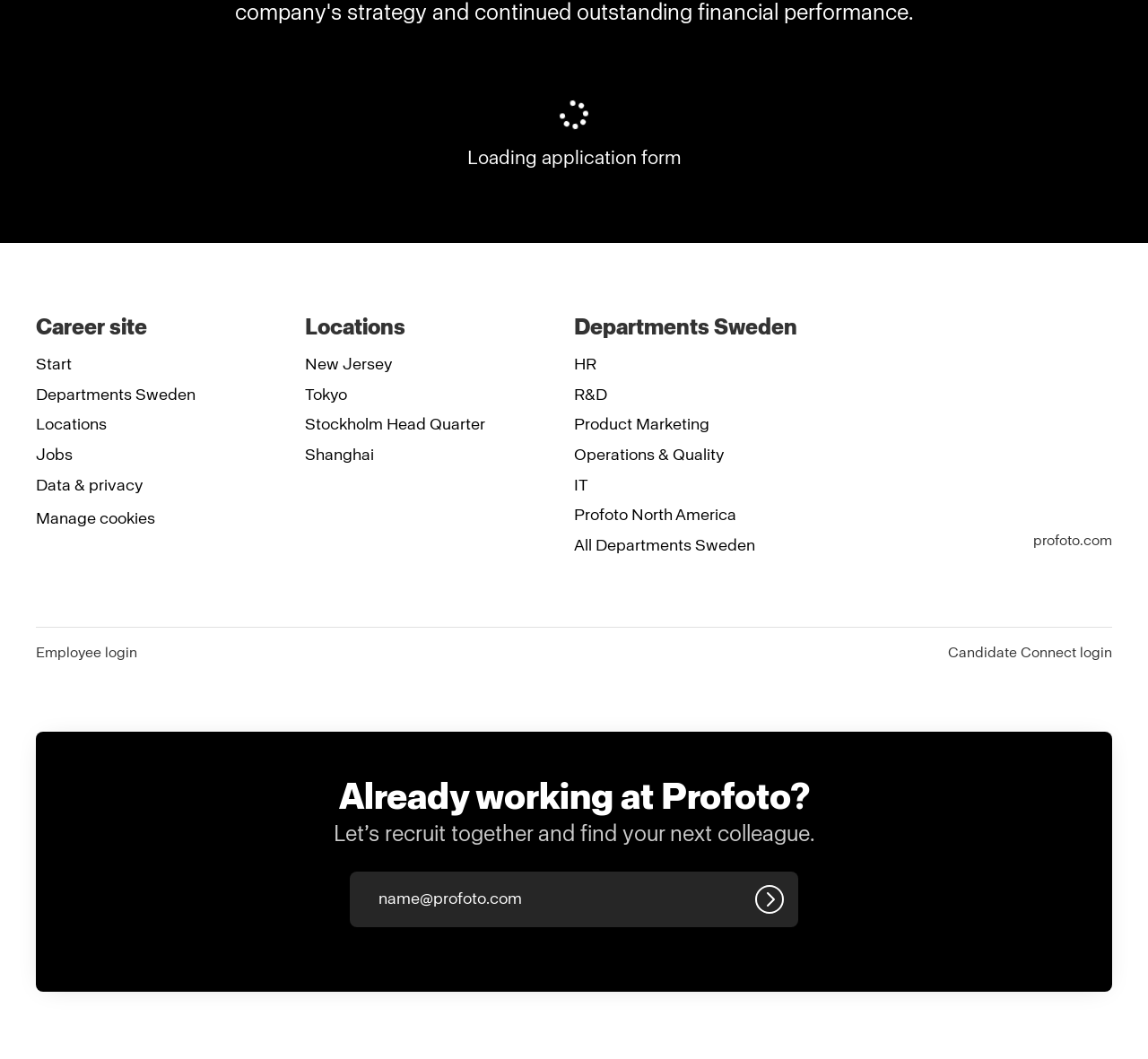How many locations are listed?
Refer to the image and provide a detailed answer to the question.

The locations are listed in the footer section of the webpage, and there are 5 links: 'New Jersey', 'Tokyo', 'Stockholm Head Quarter', 'Shanghai', and 'Locations'.